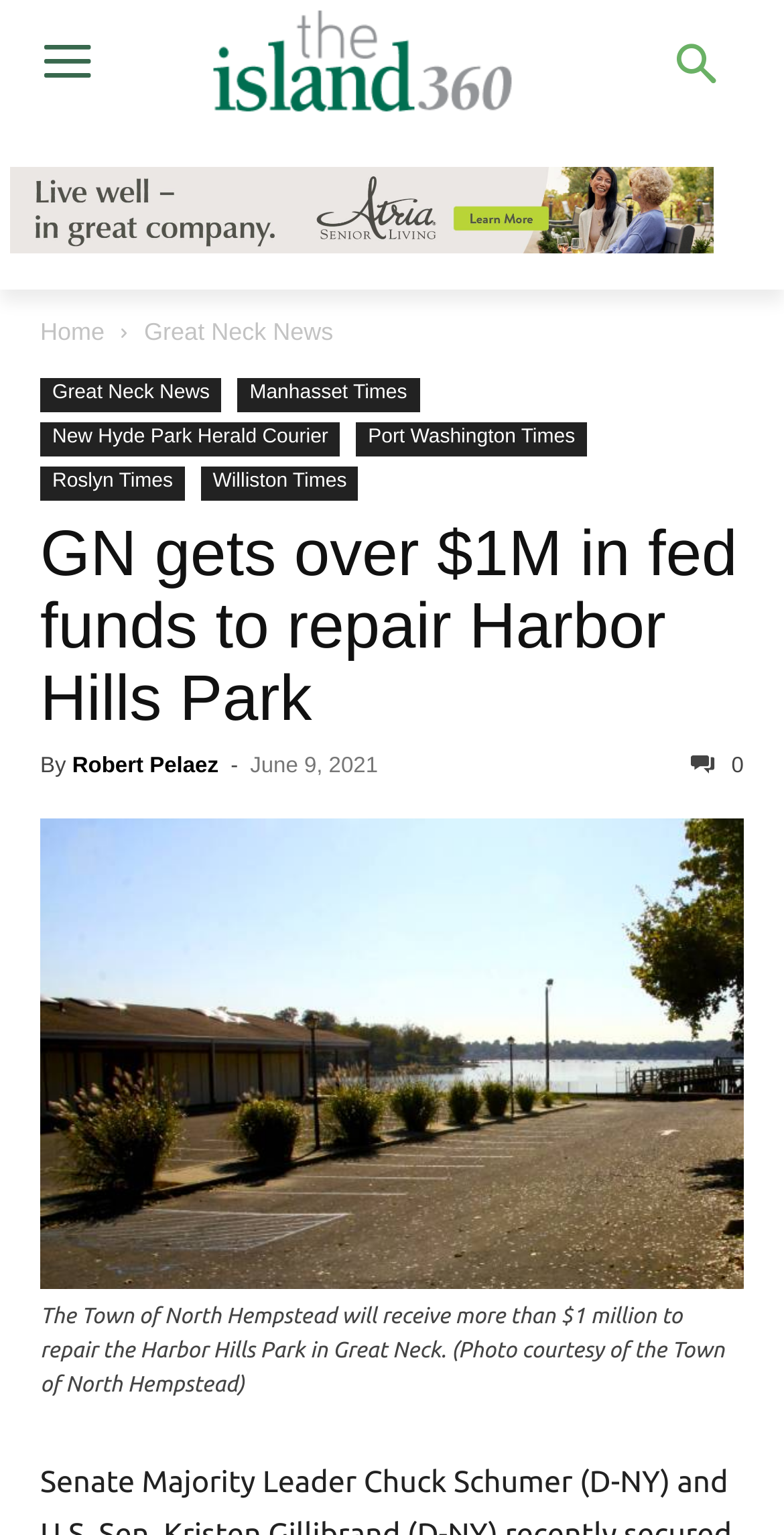Based on the image, provide a detailed and complete answer to the question: 
What is the name of the park being repaired?

I found the answer by looking at the heading of the webpage, which says 'GN gets over $1M in fed funds to repair Harbor Hills Park'. The heading mentions the name of the park being repaired, which is Harbor Hills Park.